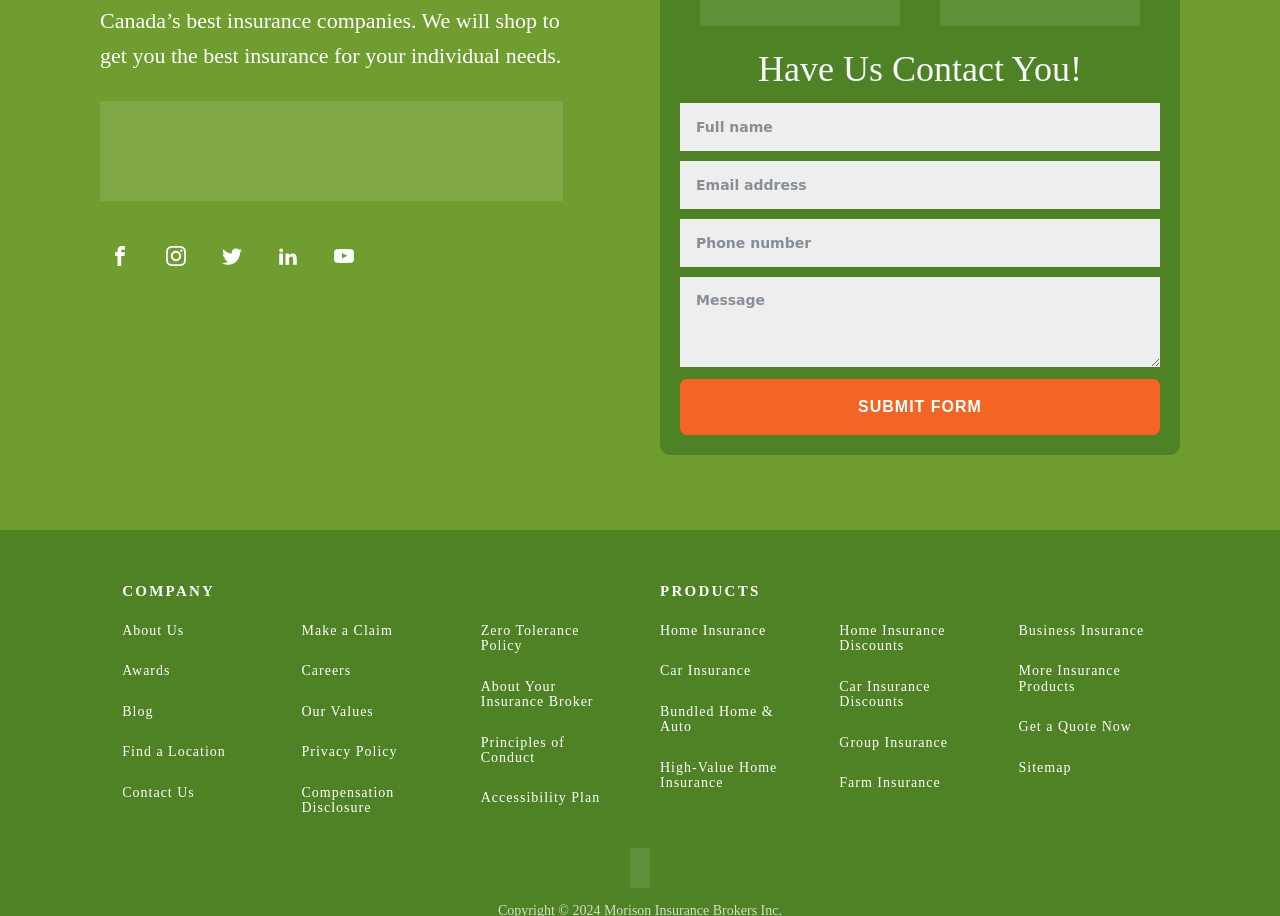Find the bounding box coordinates for the HTML element described as: "More Insurance Products". The coordinates should consist of four float values between 0 and 1, i.e., [left, top, right, bottom].

[0.796, 0.724, 0.905, 0.759]